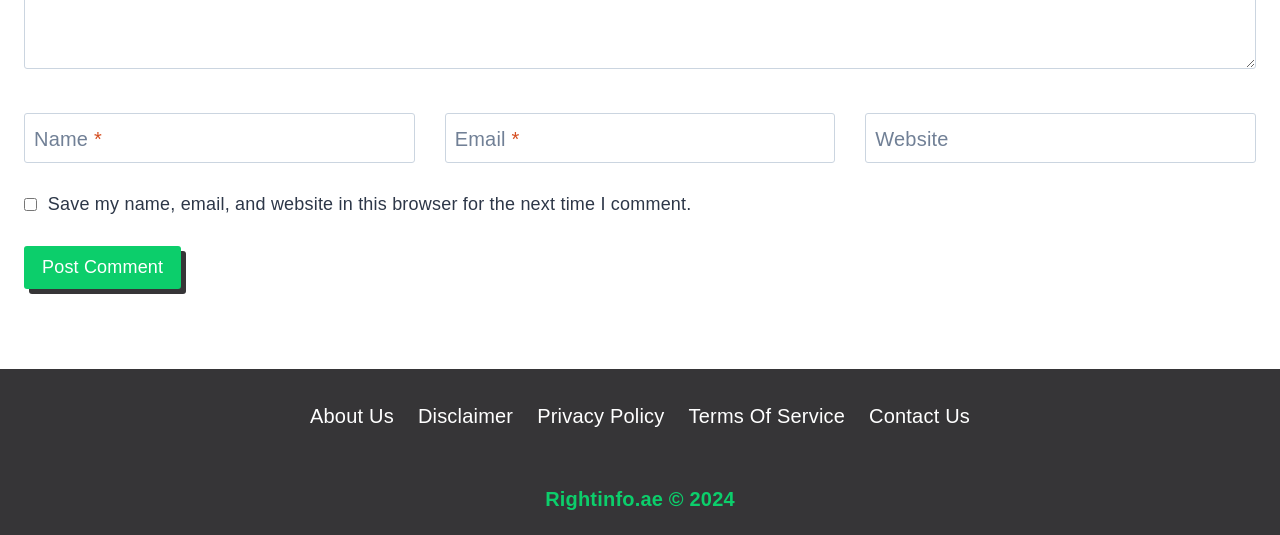Locate the bounding box coordinates of the element's region that should be clicked to carry out the following instruction: "Check the save my name checkbox". The coordinates need to be four float numbers between 0 and 1, i.e., [left, top, right, bottom].

[0.019, 0.37, 0.029, 0.394]